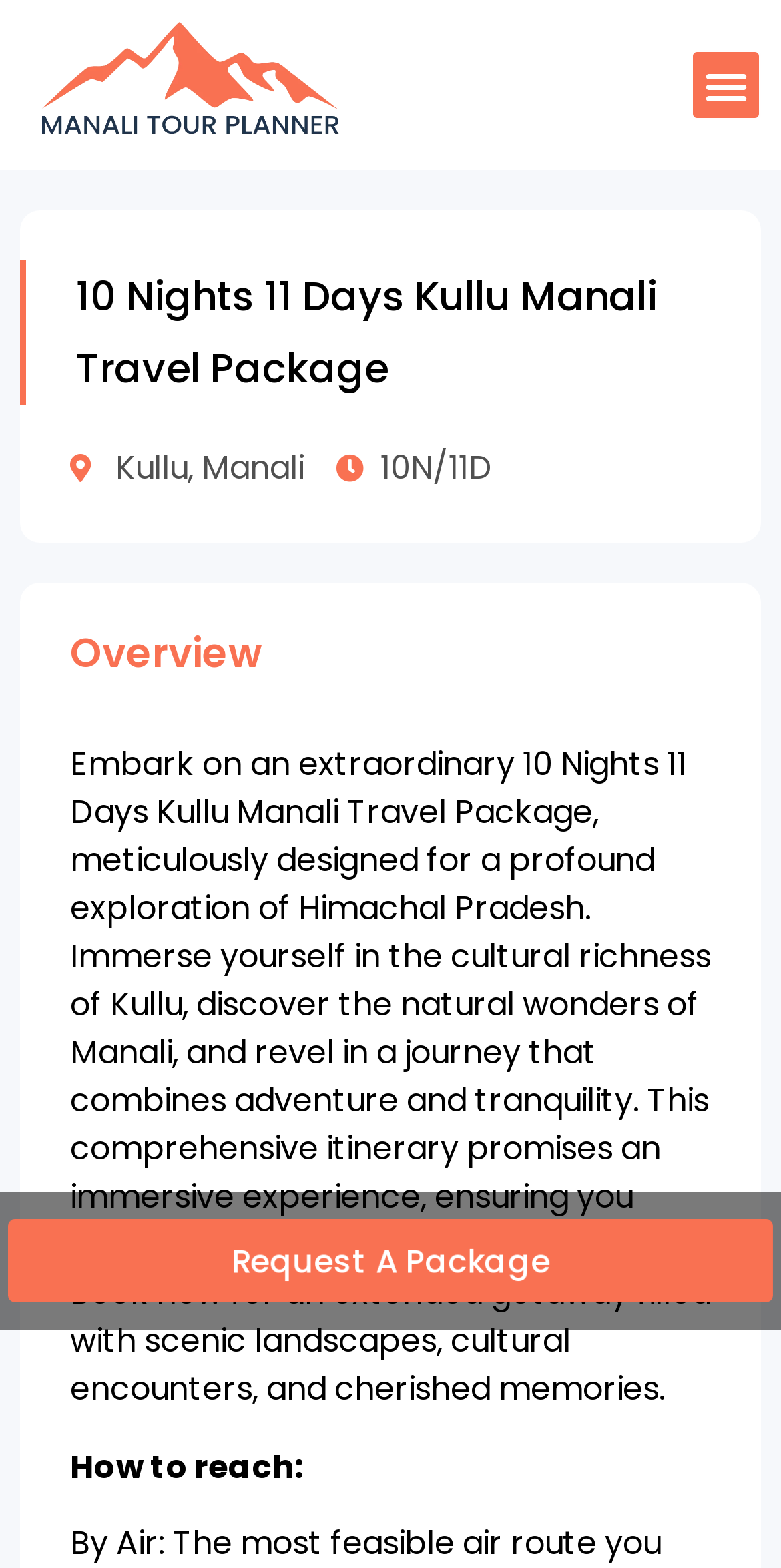Please specify the bounding box coordinates in the format (top-left x, top-left y, bottom-right x, bottom-right y), with all values as floating point numbers between 0 and 1. Identify the bounding box of the UI element described by: Menu

[0.885, 0.032, 0.974, 0.077]